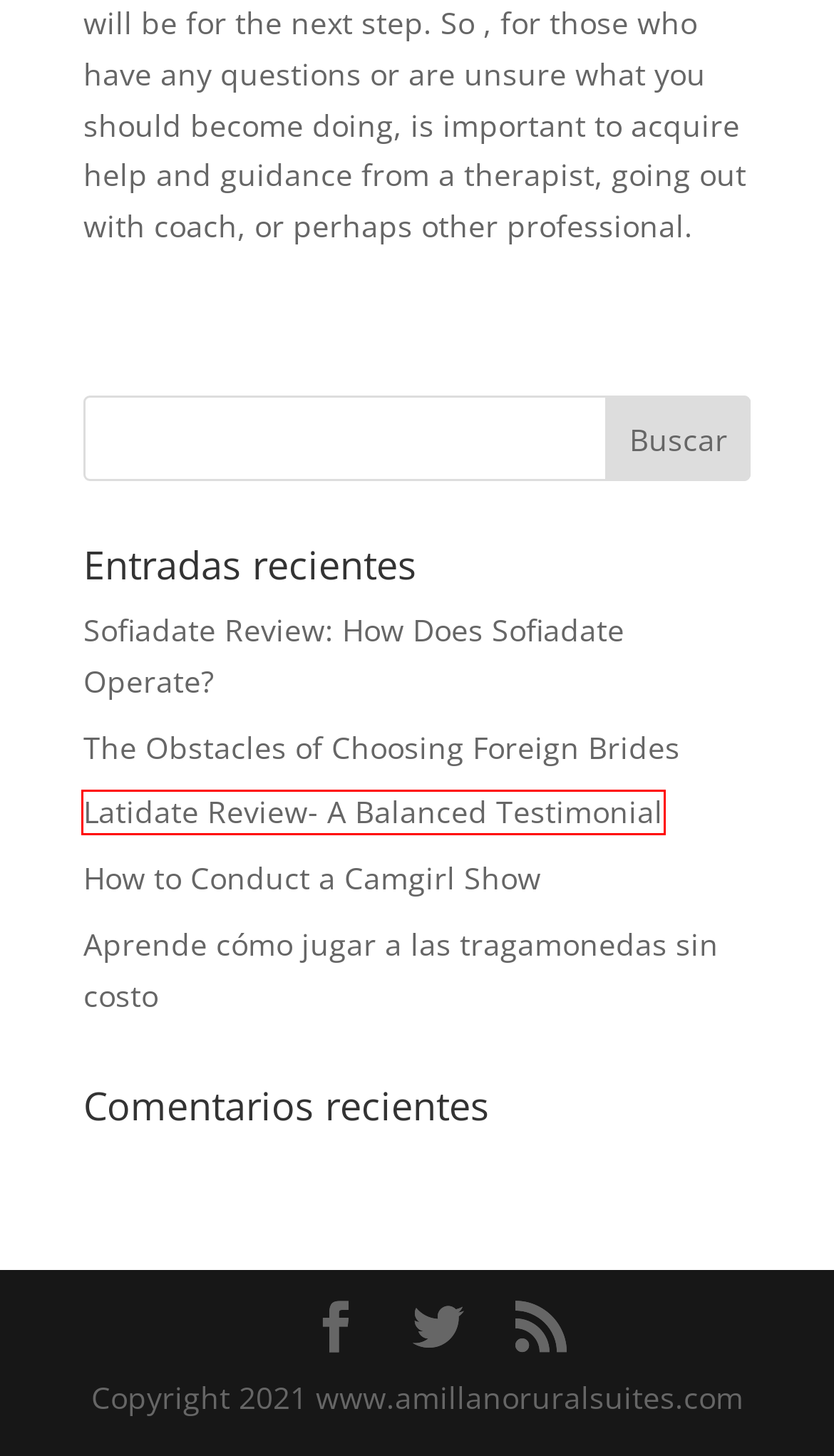A screenshot of a webpage is given, marked with a red bounding box around a UI element. Please select the most appropriate webpage description that fits the new page after clicking the highlighted element. Here are the candidates:
A. Sofiadate Review: How Does Sofiadate Operate? | AMIILANO RURAL SUITES
B. Aprende cómo jugar a las tragamonedas sin costo | AMIILANO RURAL SUITES
C. How To Find Foreign Girl For Marriage: Best Place To Find A Wife In USA
D. Uncategorized | AMIILANO RURAL SUITES
E. The Obstacles of Choosing Foreign Brides | AMIILANO RURAL SUITES
F. Senior Dating Advice from Real Couples| Five Star Senior Living
G. Latidate Review- A Balanced Testimonial | AMIILANO RURAL SUITES
H. How to Conduct a Camgirl Show | AMIILANO RURAL SUITES

G